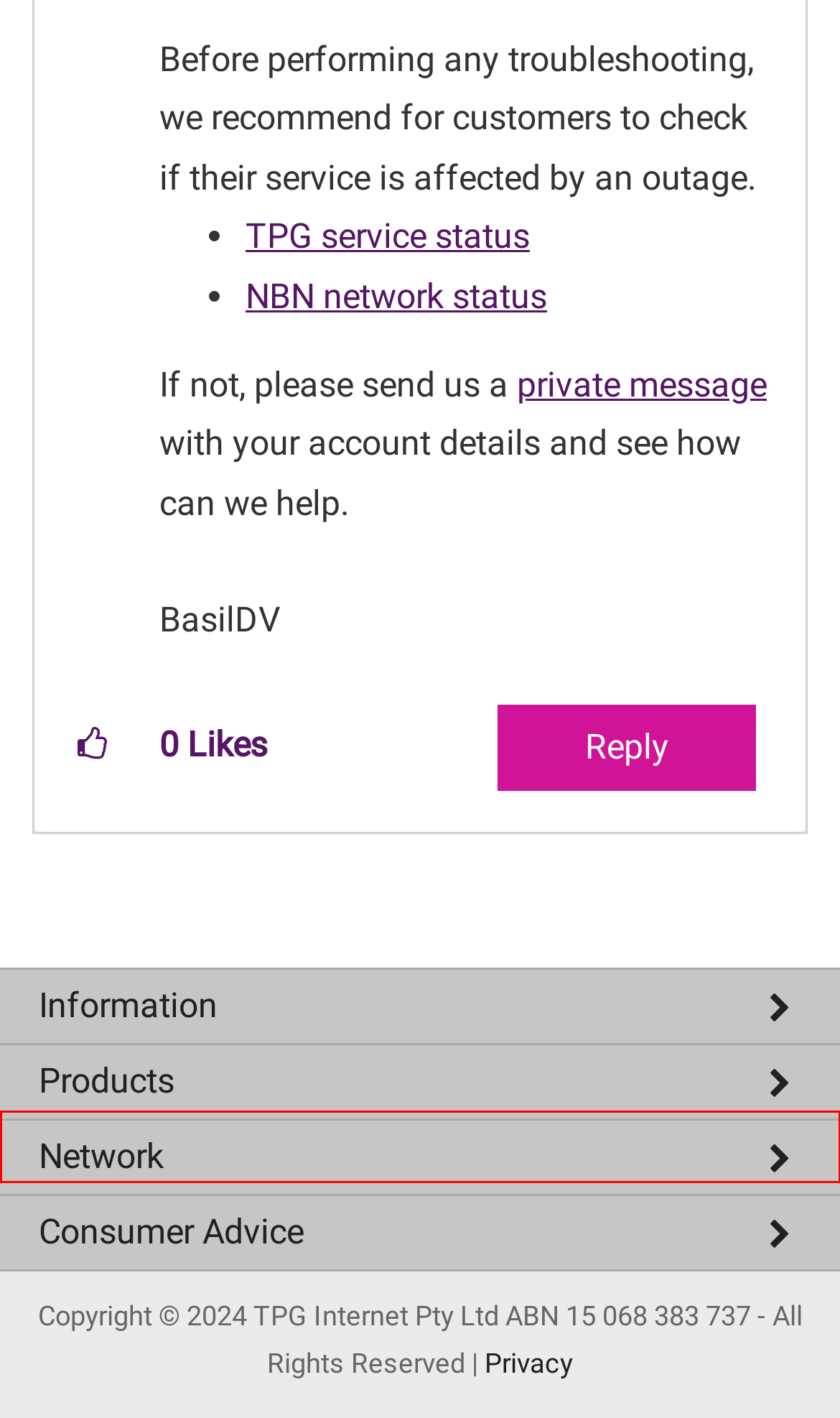Please examine the screenshot provided, which contains a red bounding box around a UI element. Select the webpage description that most accurately describes the new page displayed after clicking the highlighted element. Here are the candidates:
A. Awards | TPG website
B. Fibre to the Building (FTTB) Plans | TPG
C. Critical Information Summary
D. TPG Privacy Policy
E. TPG Service Description and Terms & Conditions
F. Home Wireless Broadband Plan on 4G network | TPG
G. nbn® Plans for fast internet speeds at home | TPG
H. Peering Guidelines | TPG website

A